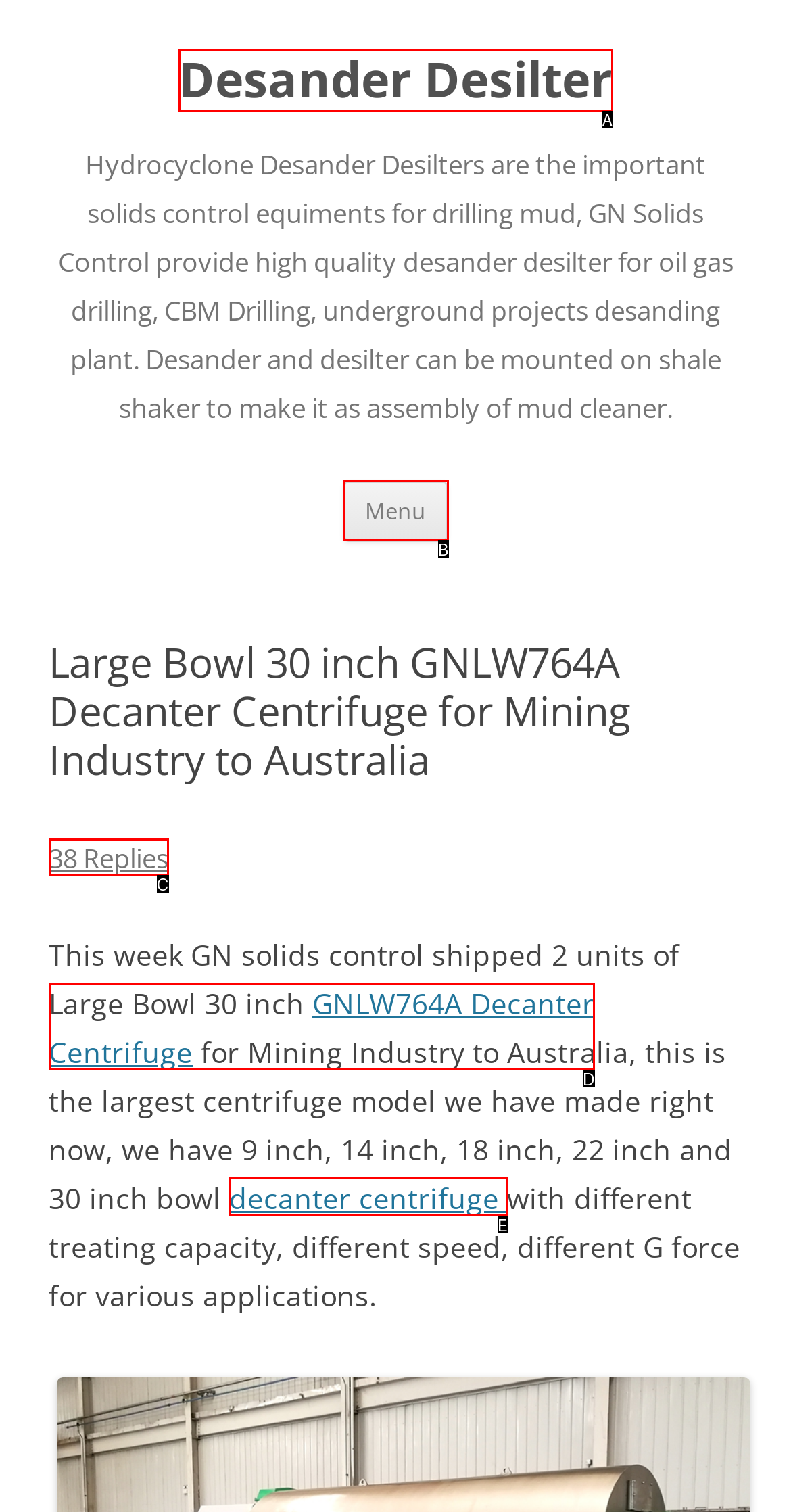Choose the option that matches the following description: Menu
Reply with the letter of the selected option directly.

B